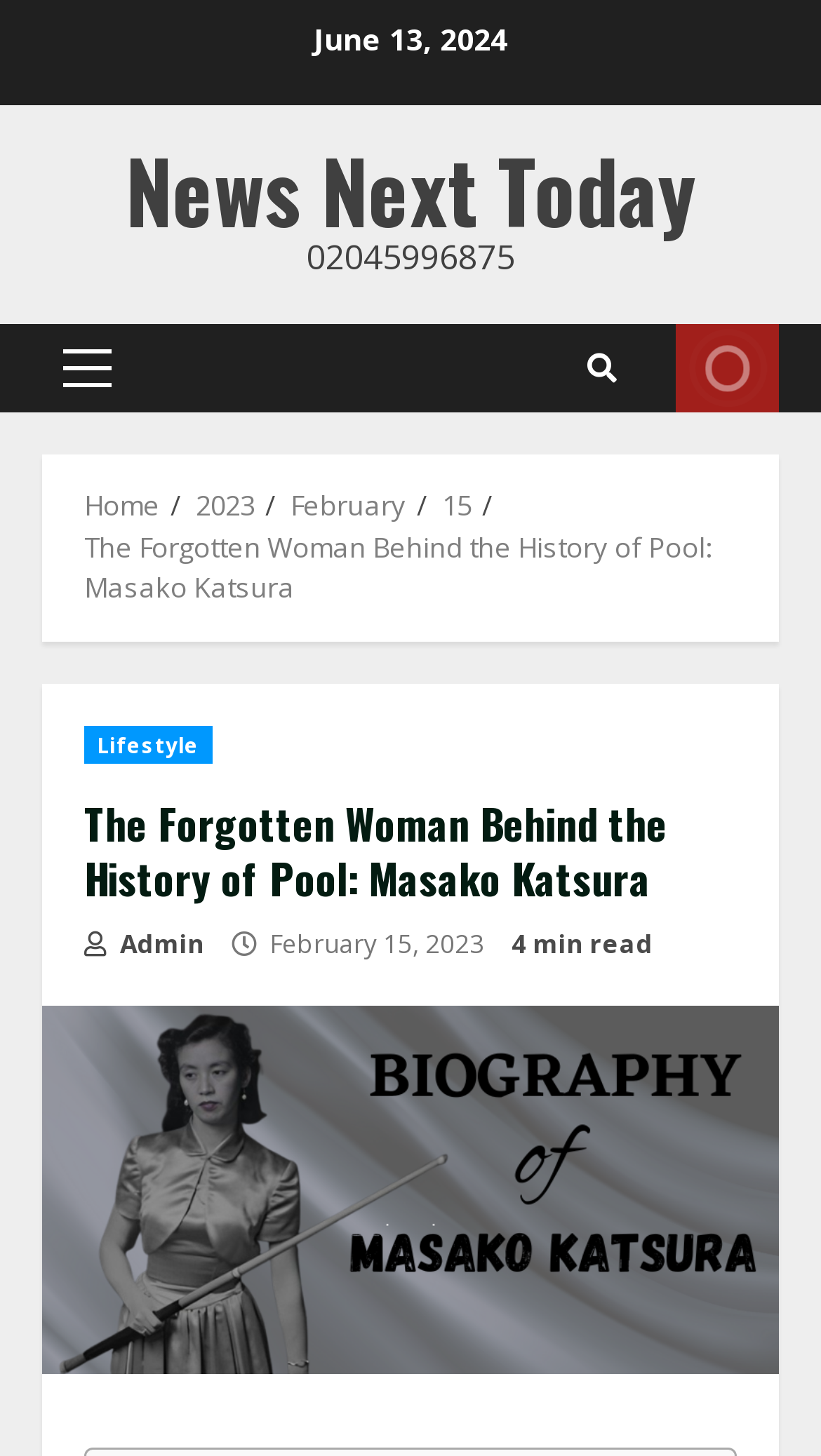Examine the image and give a thorough answer to the following question:
What is the primary menu item?

The primary menu item can be found in the navigation section, where it says 'Primary Menu' in a link element. This suggests that the primary menu item is 'Primary Menu'.